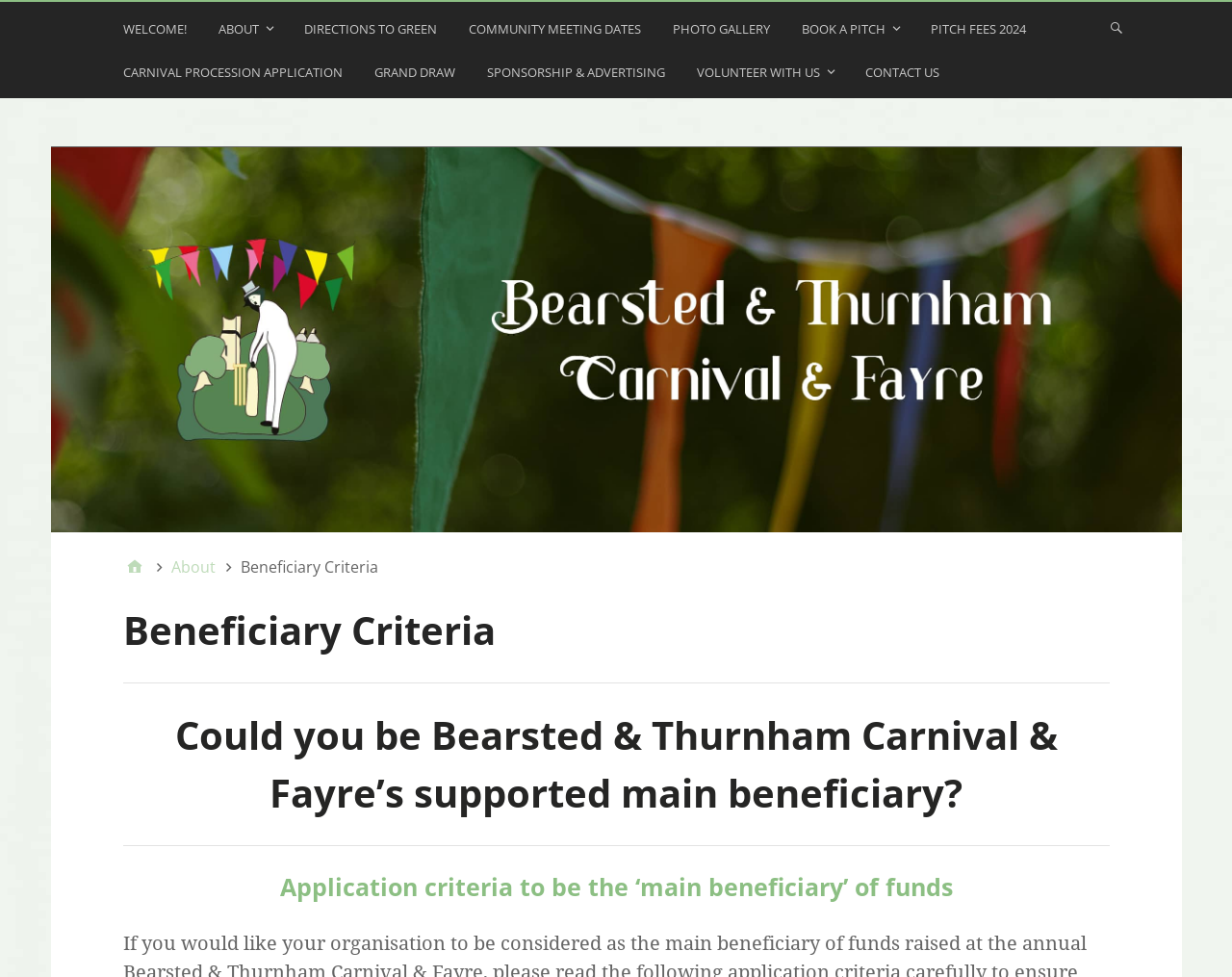Pinpoint the bounding box coordinates for the area that should be clicked to perform the following instruction: "View PHOTO GALLERY".

[0.546, 0.012, 0.629, 0.056]